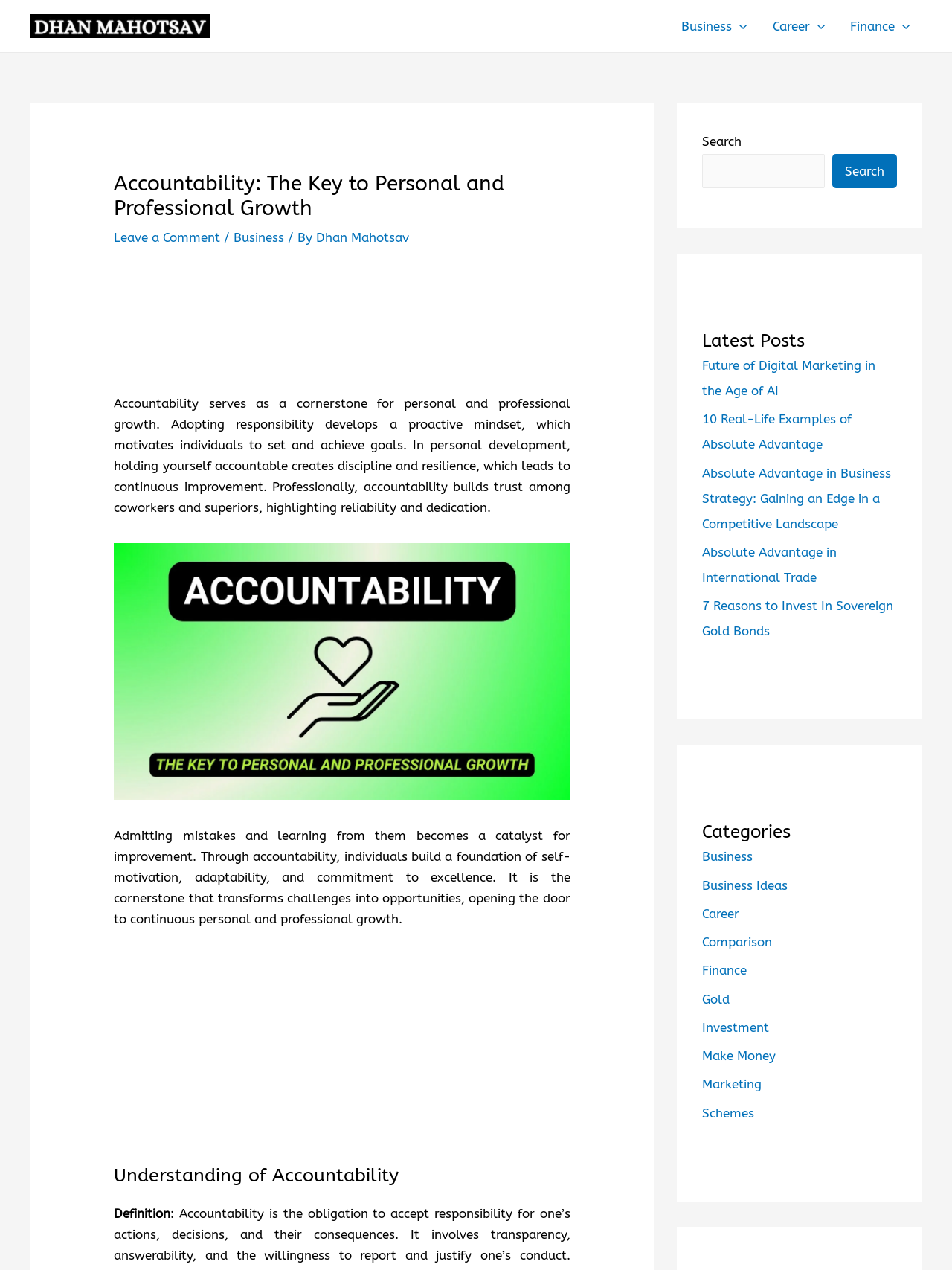What is the logo of Dhan Mahotsav?
Provide an in-depth answer to the question, covering all aspects.

I found the logo by looking at the top-left corner of the webpage, where I saw a link with the text 'Dhan Mahotsav Logo' and an image with the same description.